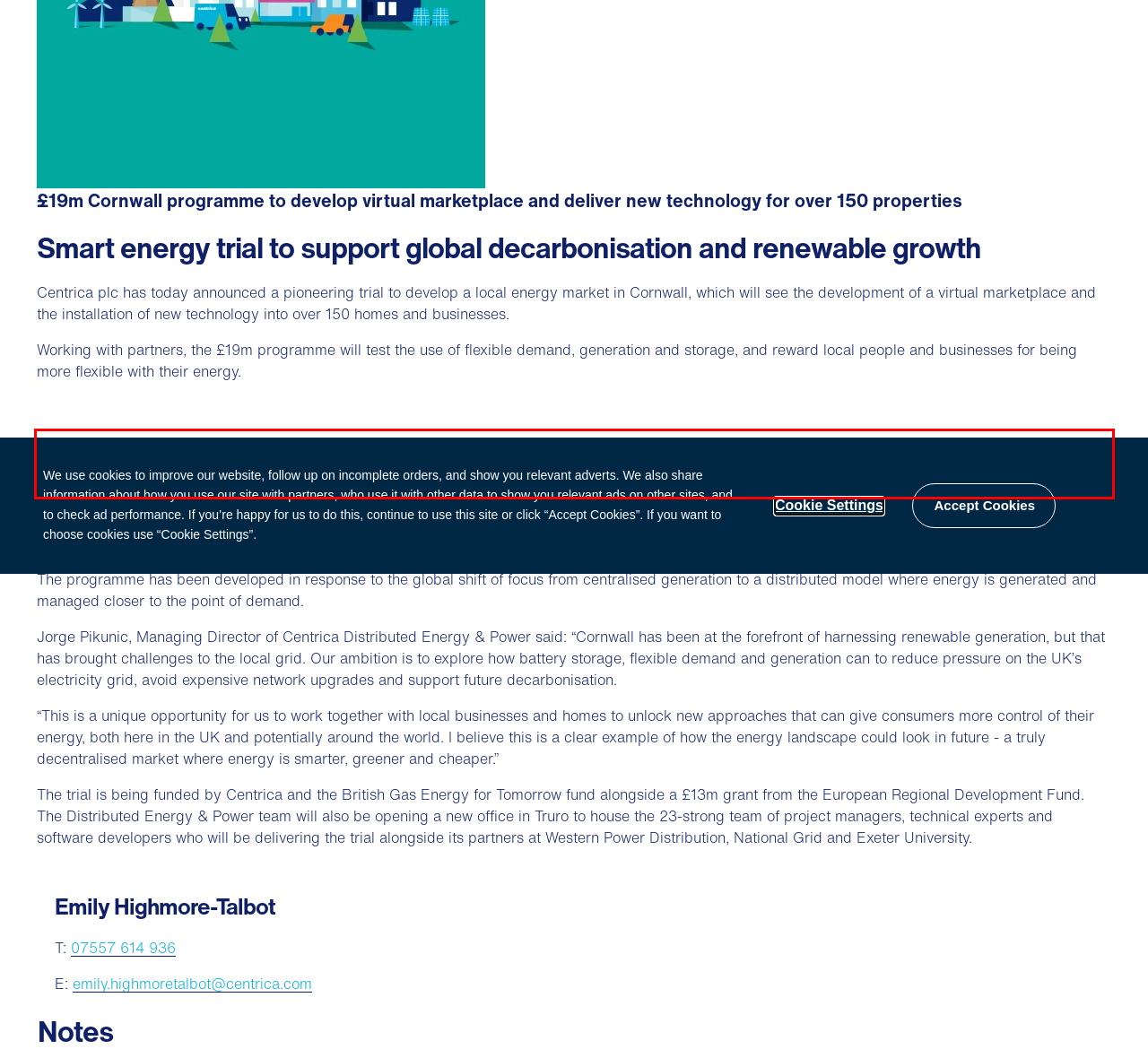Using the provided webpage screenshot, recognize the text content in the area marked by the red bounding box.

Over the next three years, Centrica’s Distributed Energy and Power business will work with renewable generators, local businesses and other large energy users to give them free smart technology upgrades and install new energy storage units with the aim of helping them to unlock new revenue streams. The team will also install battery units, micro-combined heat and power (CHP), or a combination of the two, in up to 100 homes.